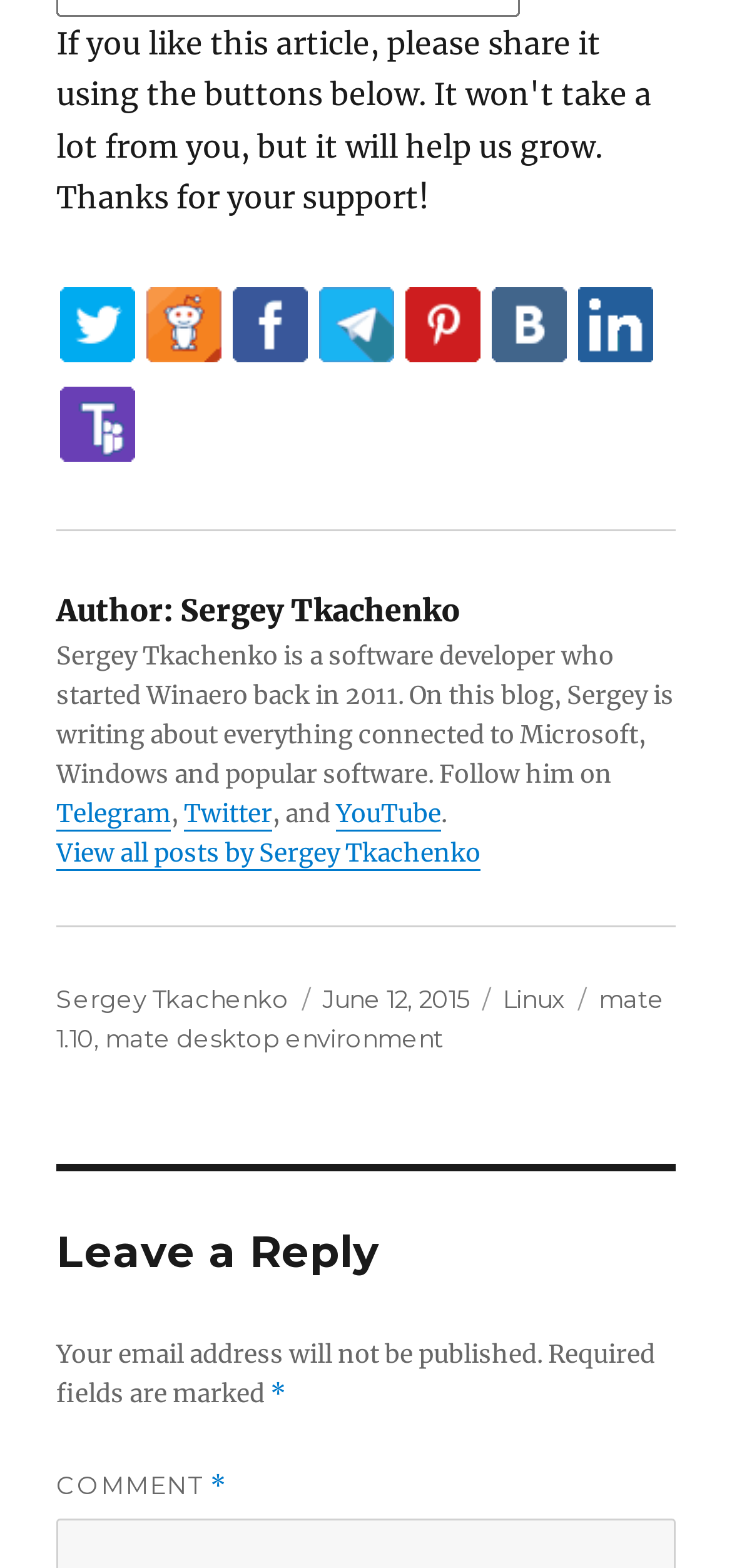What is the category of this post?
Refer to the image and provide a one-word or short phrase answer.

Linux